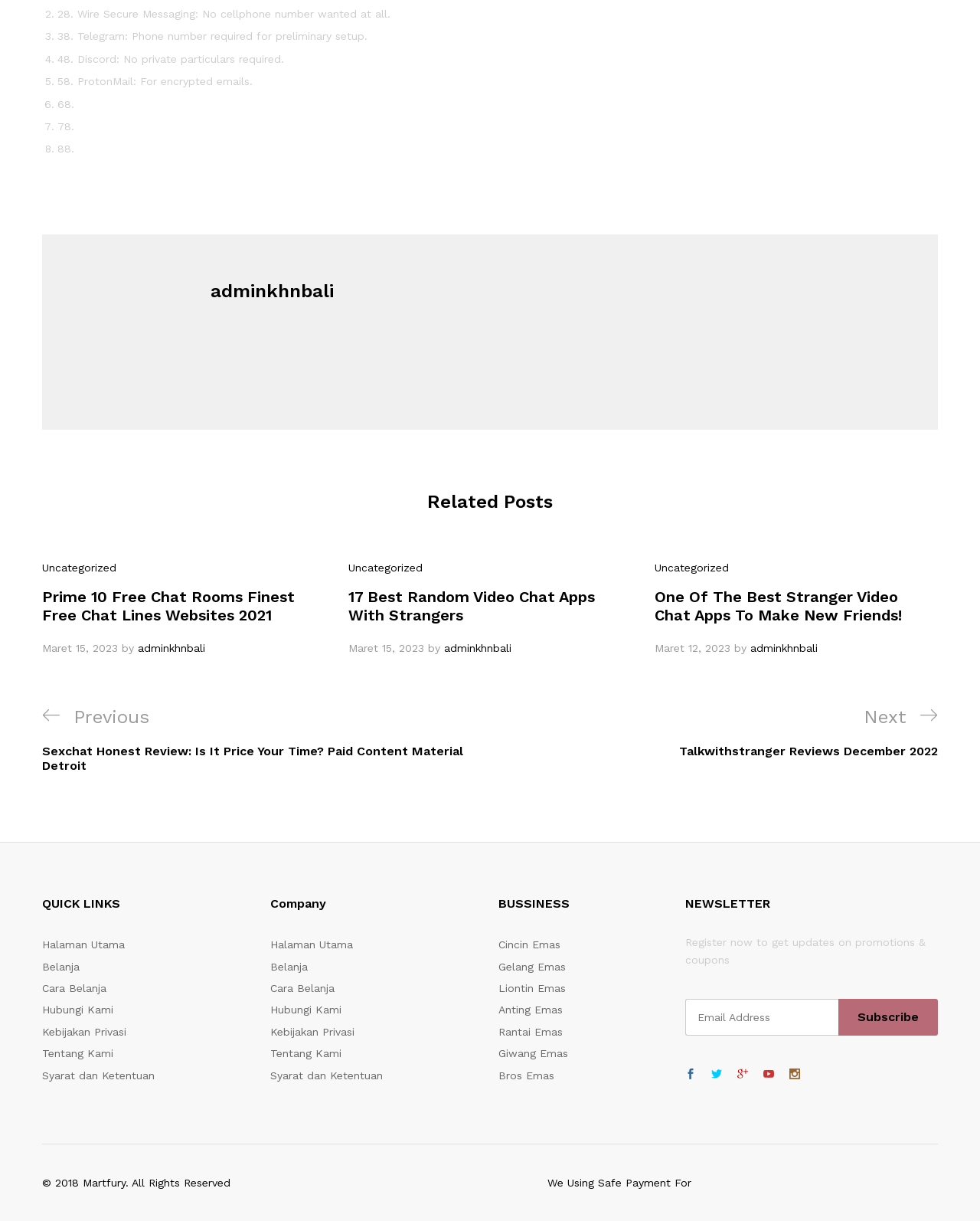Determine the bounding box coordinates of the clickable region to execute the instruction: "Enter email address in the 'Email Address' textbox". The coordinates should be four float numbers between 0 and 1, denoted as [left, top, right, bottom].

[0.699, 0.818, 0.855, 0.848]